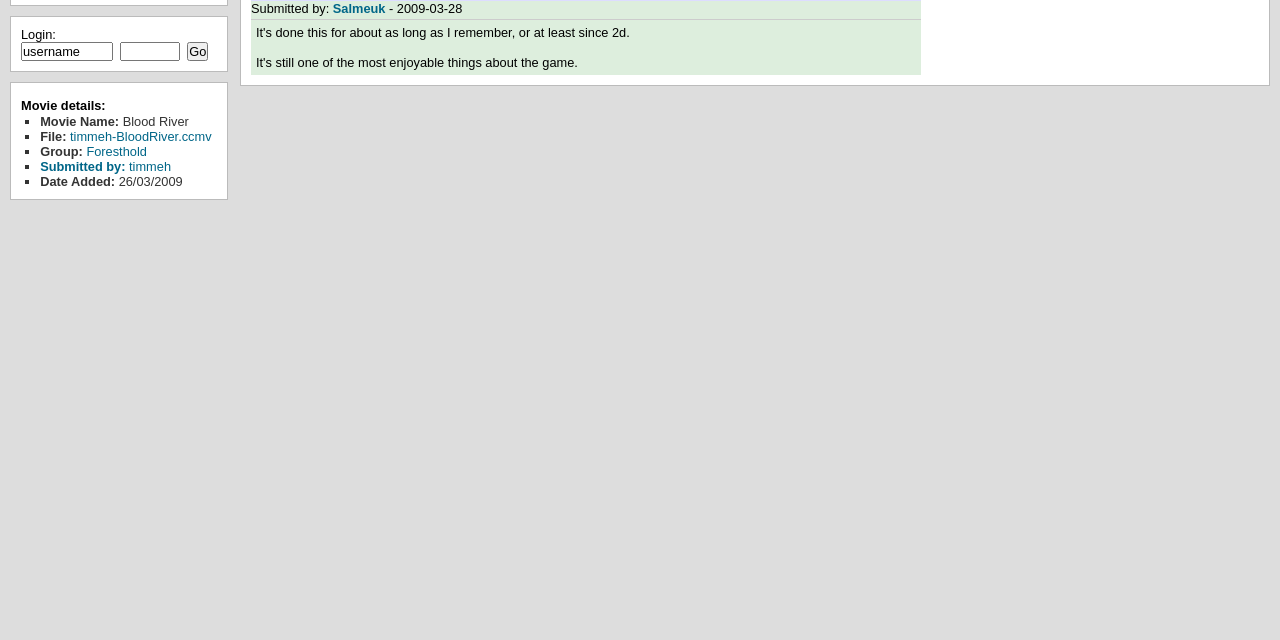Identify the bounding box coordinates for the UI element described by the following text: "parent_node: MEDICAL EQUIPMENTMEDICAL APPOINTMENT". Provide the coordinates as four float numbers between 0 and 1, in the format [left, top, right, bottom].

None